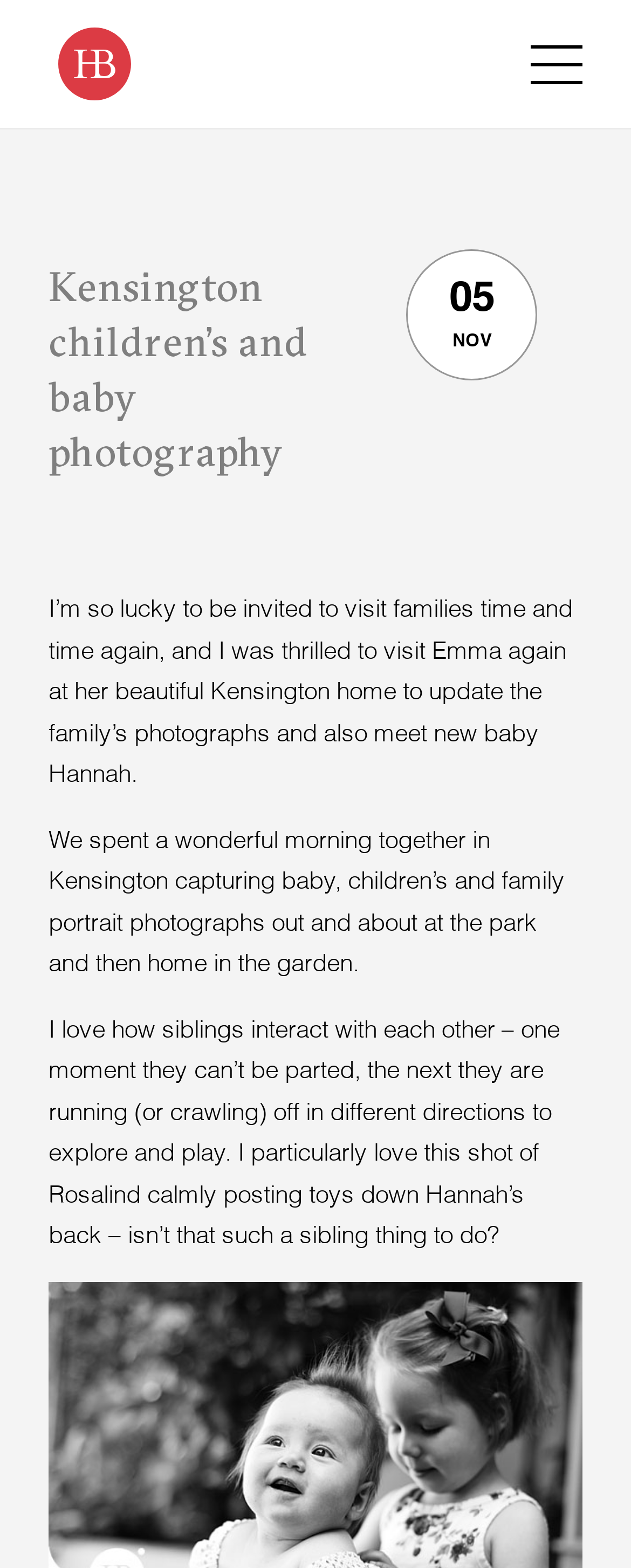Analyze the image and give a detailed response to the question:
Where was the family photography session held?

The location of the family photography session can be inferred from the text, which mentions 'her beautiful Kensington home' and 'out and about at the park and then home in the garden'.